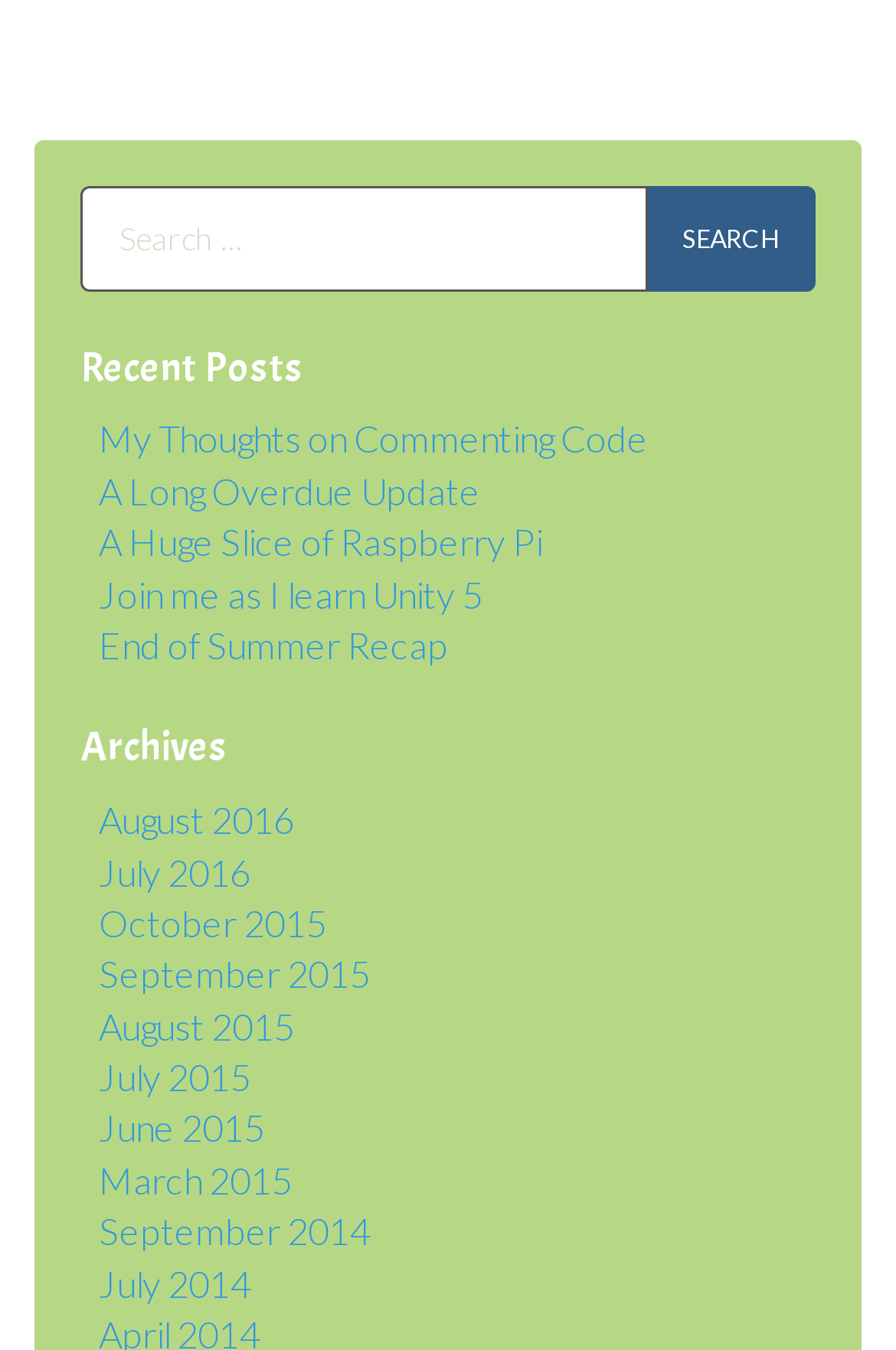What is the purpose of the textbox?
Look at the image and respond to the question as thoroughly as possible.

The textbox is located at the top of the webpage with a placeholder text 'Search …' and a 'SEARCH' button next to it, indicating that it is used for searching purposes.